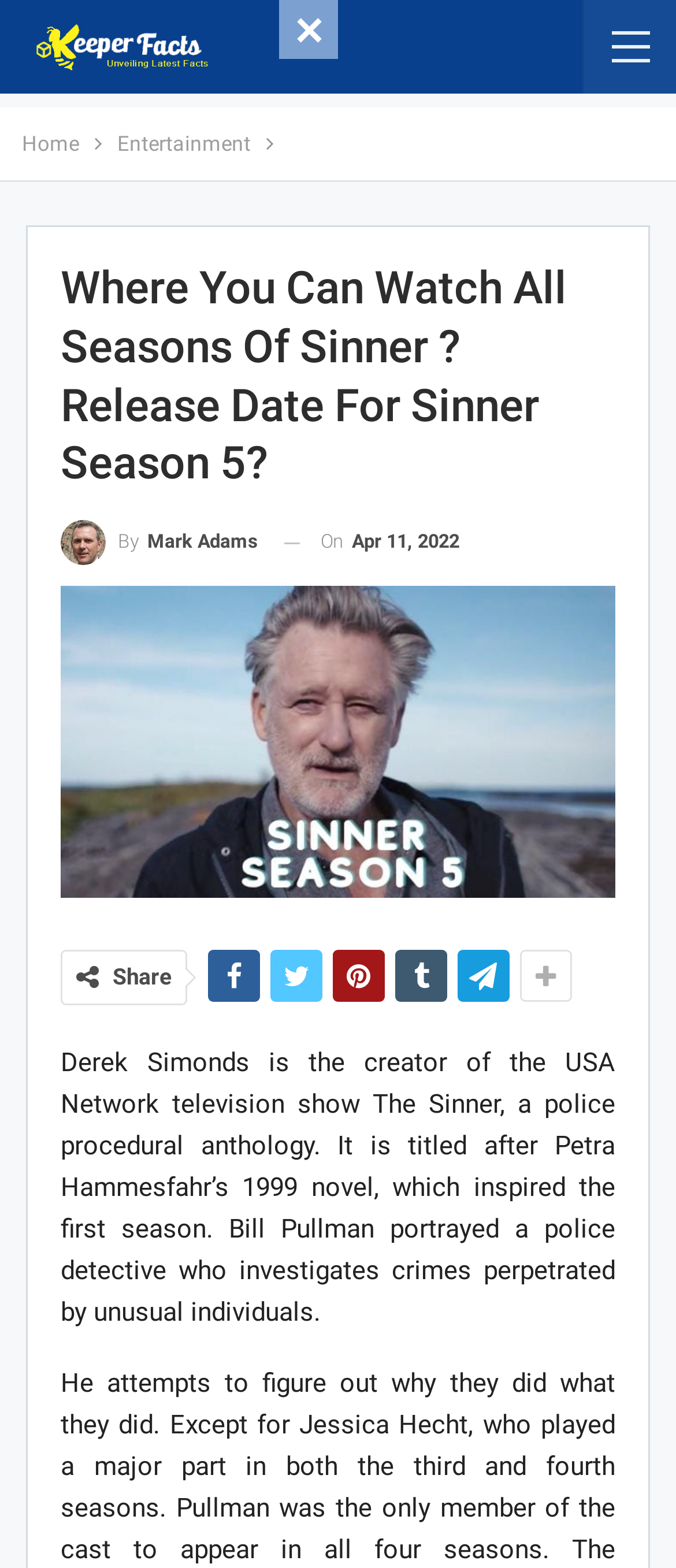Offer a detailed explanation of the webpage layout and contents.

The webpage is about the TV show "Sinner" and its release date for Season 5. At the top left corner, there is a logo image of "Keeperfacts". Below the logo, there is a navigation bar with breadcrumbs, containing links to "Home" and "Entertainment". 

The main content of the webpage is divided into two sections. The top section has a heading that repeats the title of the webpage, "Where You Can Watch All Seasons Of Sinner? Release Date For Sinner Season 5?". Below the heading, there is a link to the author "By Mark Adams" and a timestamp indicating the article was published on April 11, 2022. 

To the right of the timestamp, there is an image related to "Sinner Season 5". Below the image, there are five social media links represented by icons. 

The second section of the main content is a block of text that provides information about the TV show "Sinner", including its creator, Derek Simonds, and a brief summary of the show's premise.